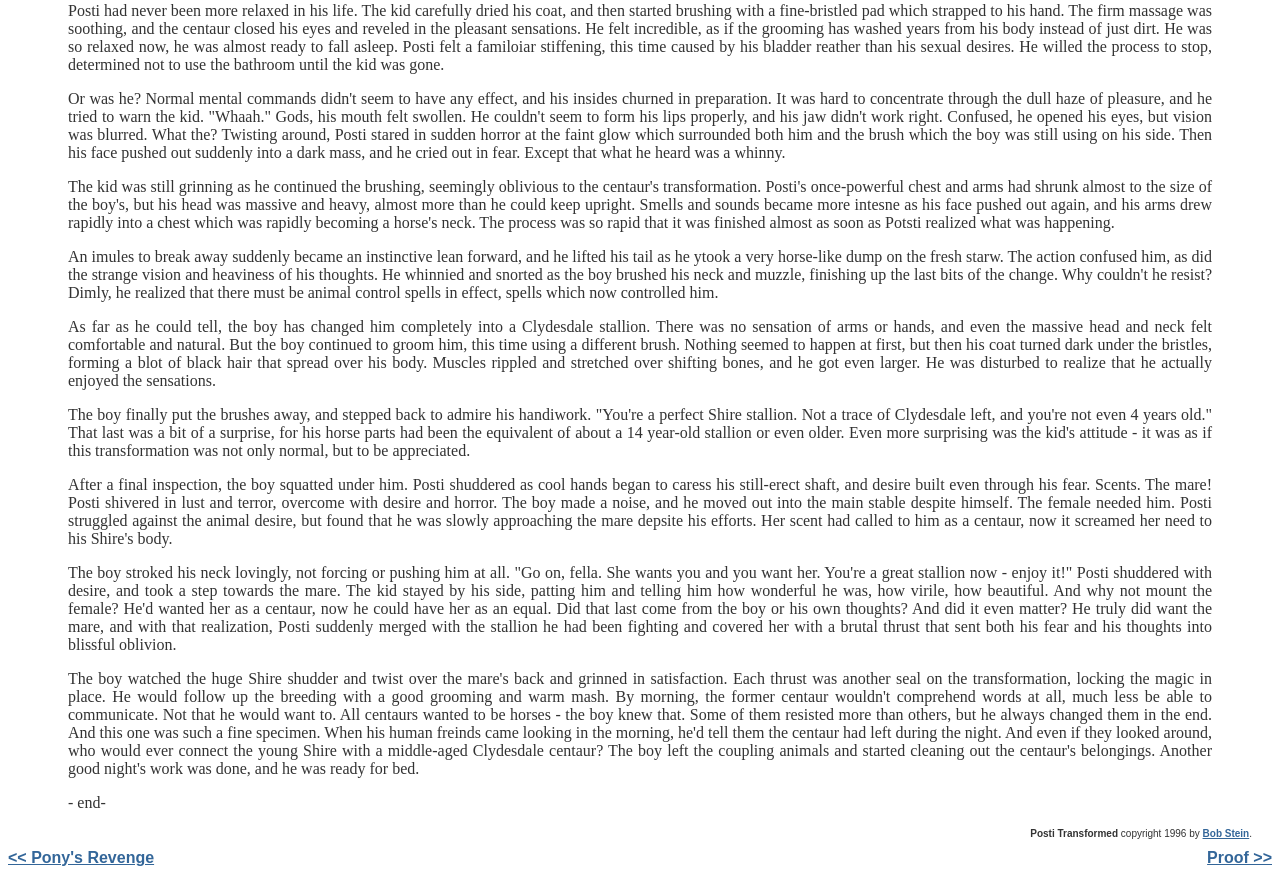Who is the author of the story?
Give a comprehensive and detailed explanation for the question.

I found the author's name by looking at the link element with the text 'Bob Stein' located at the bottom of the page, next to the copyright information.